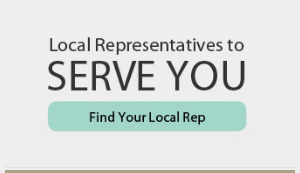Give a detailed explanation of what is happening in the image.

The image prominently features a call to action for potential customers, stating "Local Representatives to SERVE YOU." Below this heading is a button labeled "Find Your Local Rep," inviting users to connect with their local representatives. The design emphasizes accessibility and support, reinforcing the company's commitment to providing personalized service through local representatives. The overall aesthetic is clean and inviting, making it easy for visitors to recognize where to seek assistance in their foodservice equipment needs.